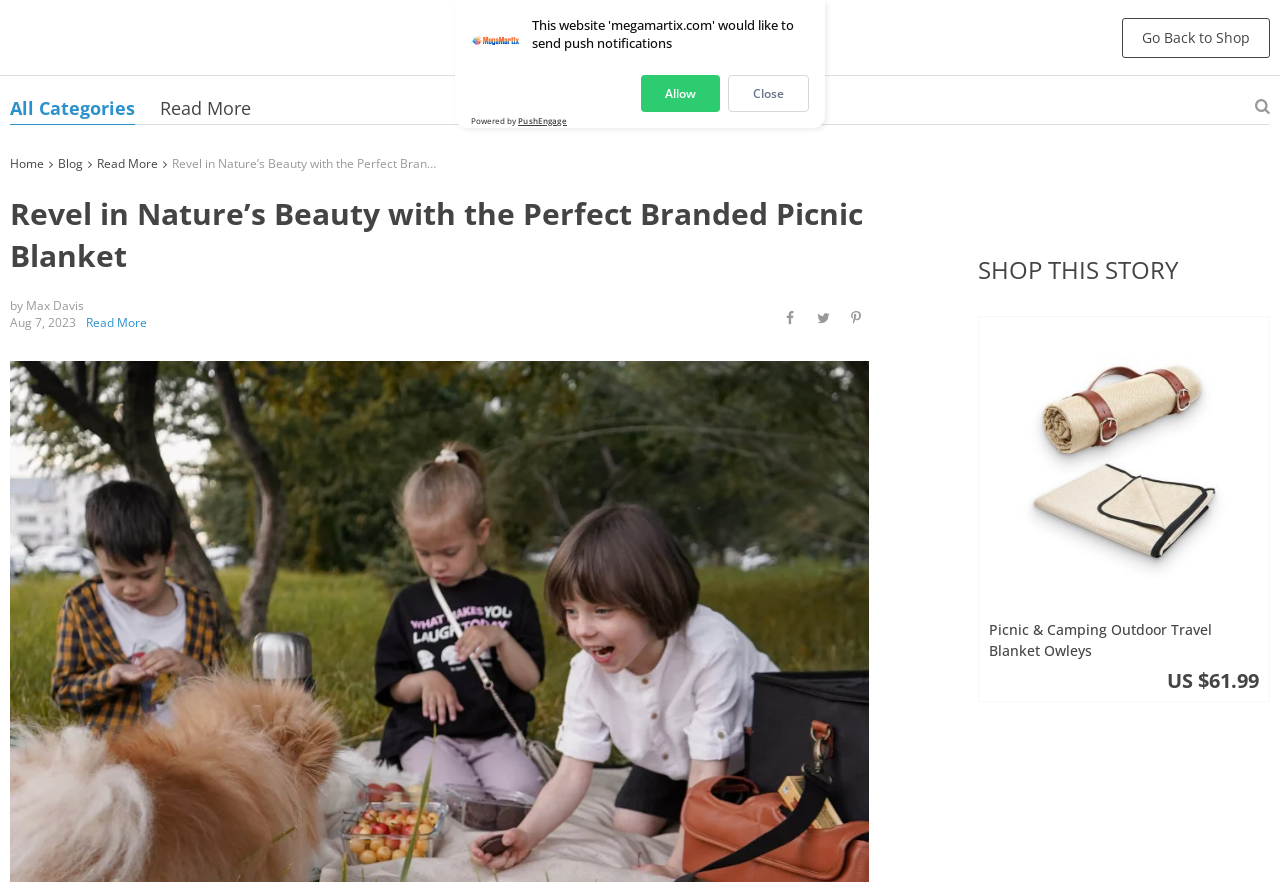Please specify the bounding box coordinates of the area that should be clicked to accomplish the following instruction: "Read the article '7 Tips To Promote Your Service'". The coordinates should consist of four float numbers between 0 and 1, i.e., [left, top, right, bottom].

None